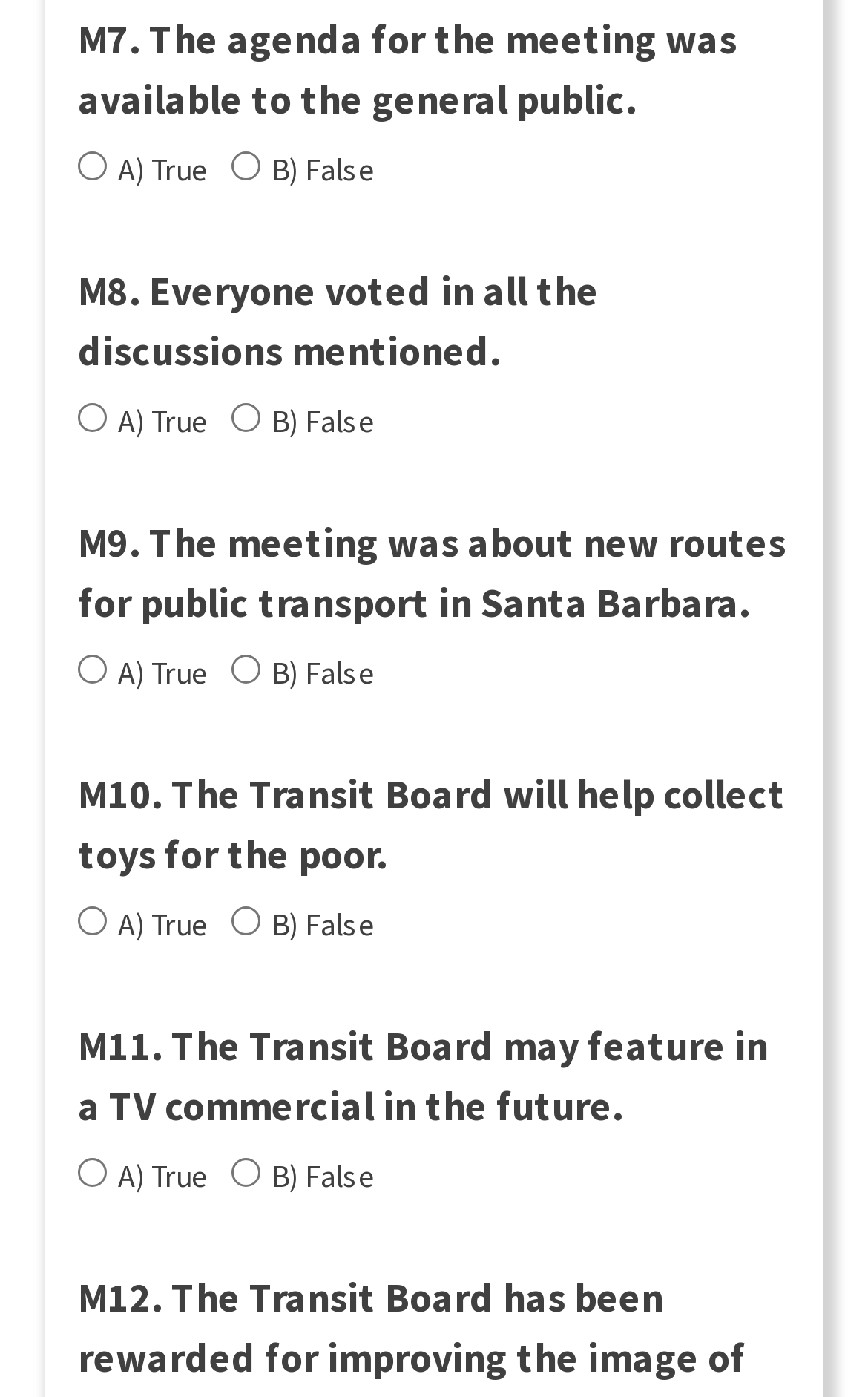Please identify the bounding box coordinates of the element I need to click to follow this instruction: "Select False for M8".

[0.267, 0.288, 0.3, 0.309]